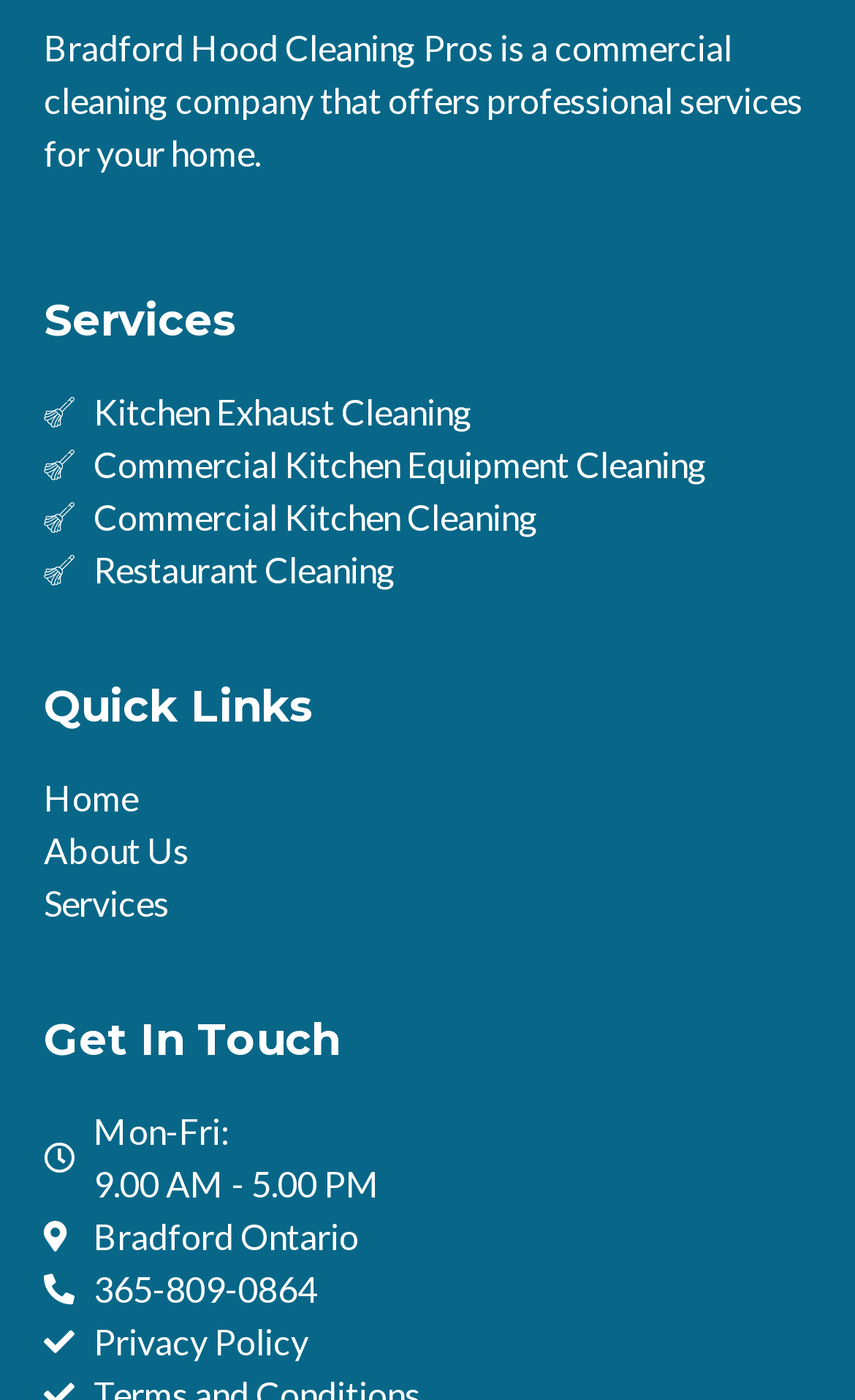Answer in one word or a short phrase: 
What is the phone number?

365-809-0864